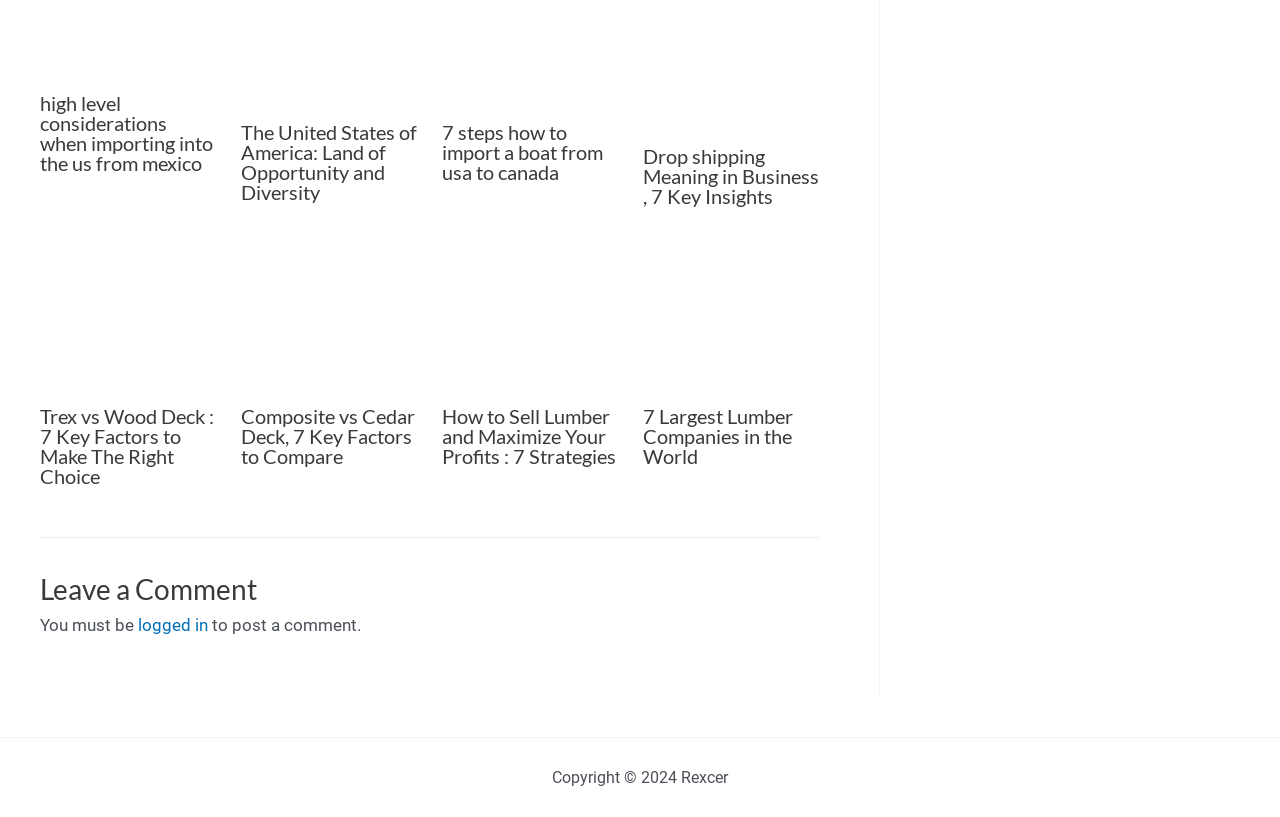Could you find the bounding box coordinates of the clickable area to complete this instruction: "View 'Composite vs Cedar Deck'"?

[0.188, 0.375, 0.326, 0.4]